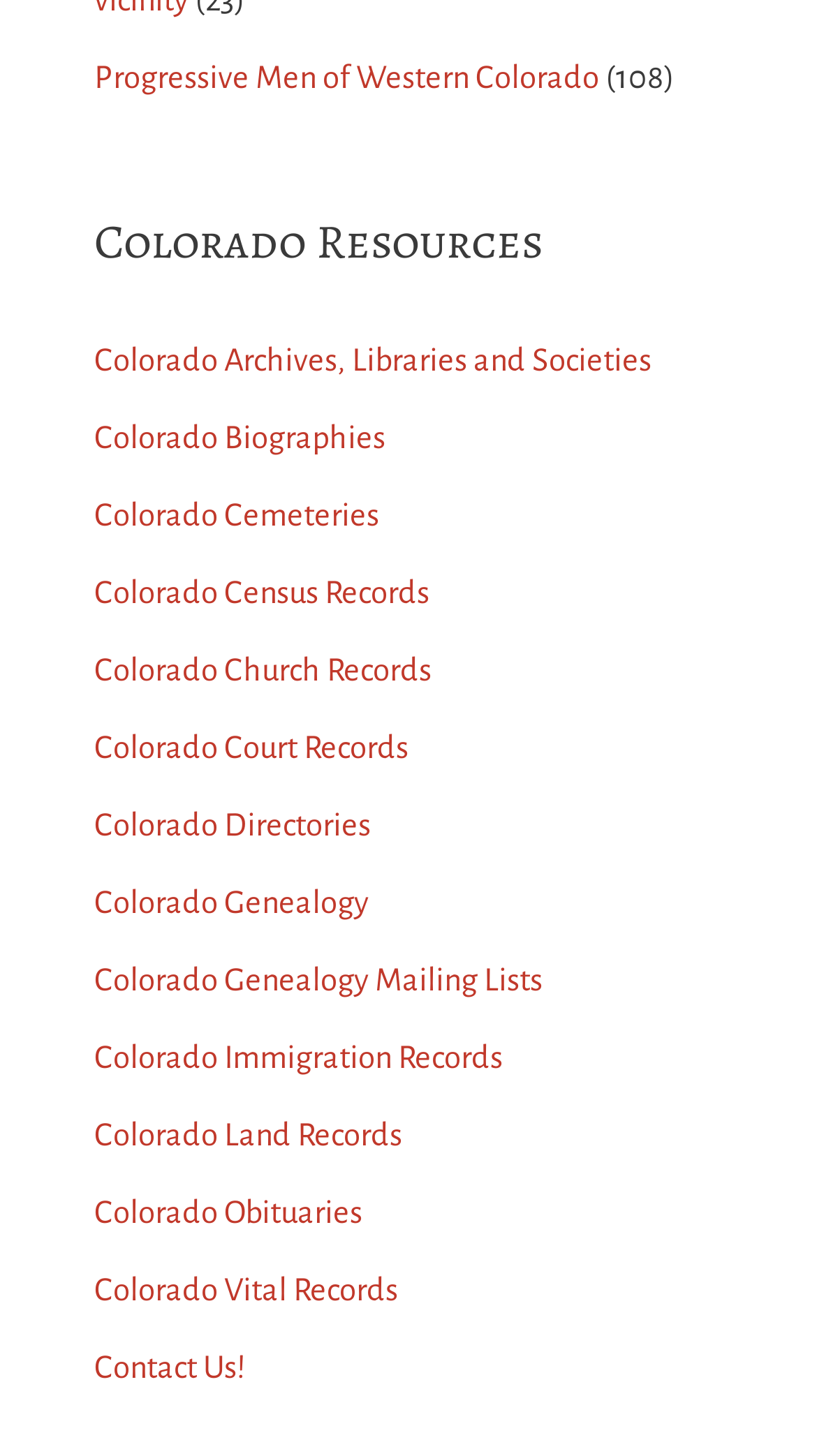Identify the bounding box coordinates of the clickable region to carry out the given instruction: "Browse Colorado Archives, Libraries and Societies".

[0.115, 0.237, 0.797, 0.26]